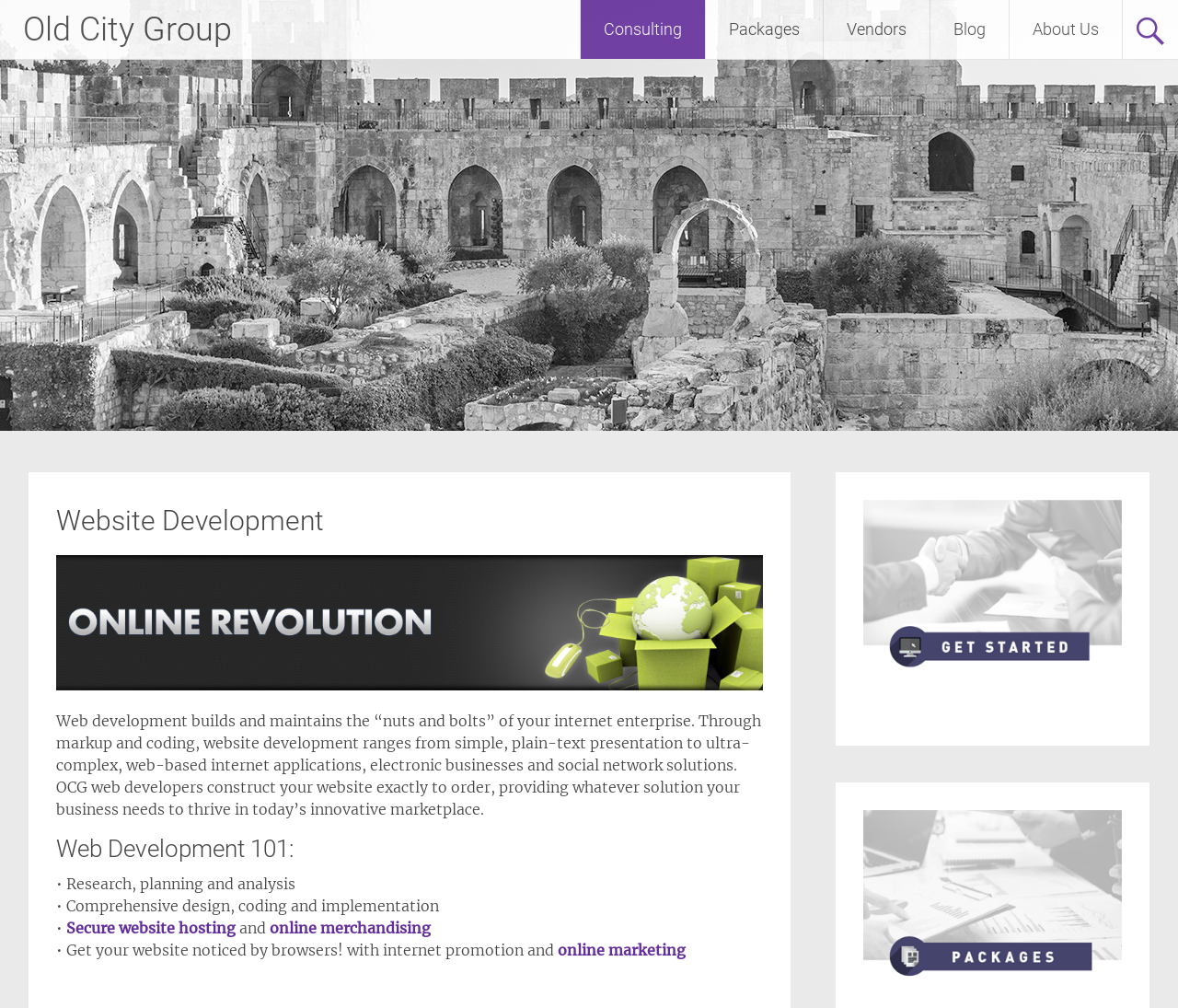Determine the bounding box coordinates for the area that should be clicked to carry out the following instruction: "Learn about Secure website hosting".

[0.053, 0.912, 0.2, 0.93]